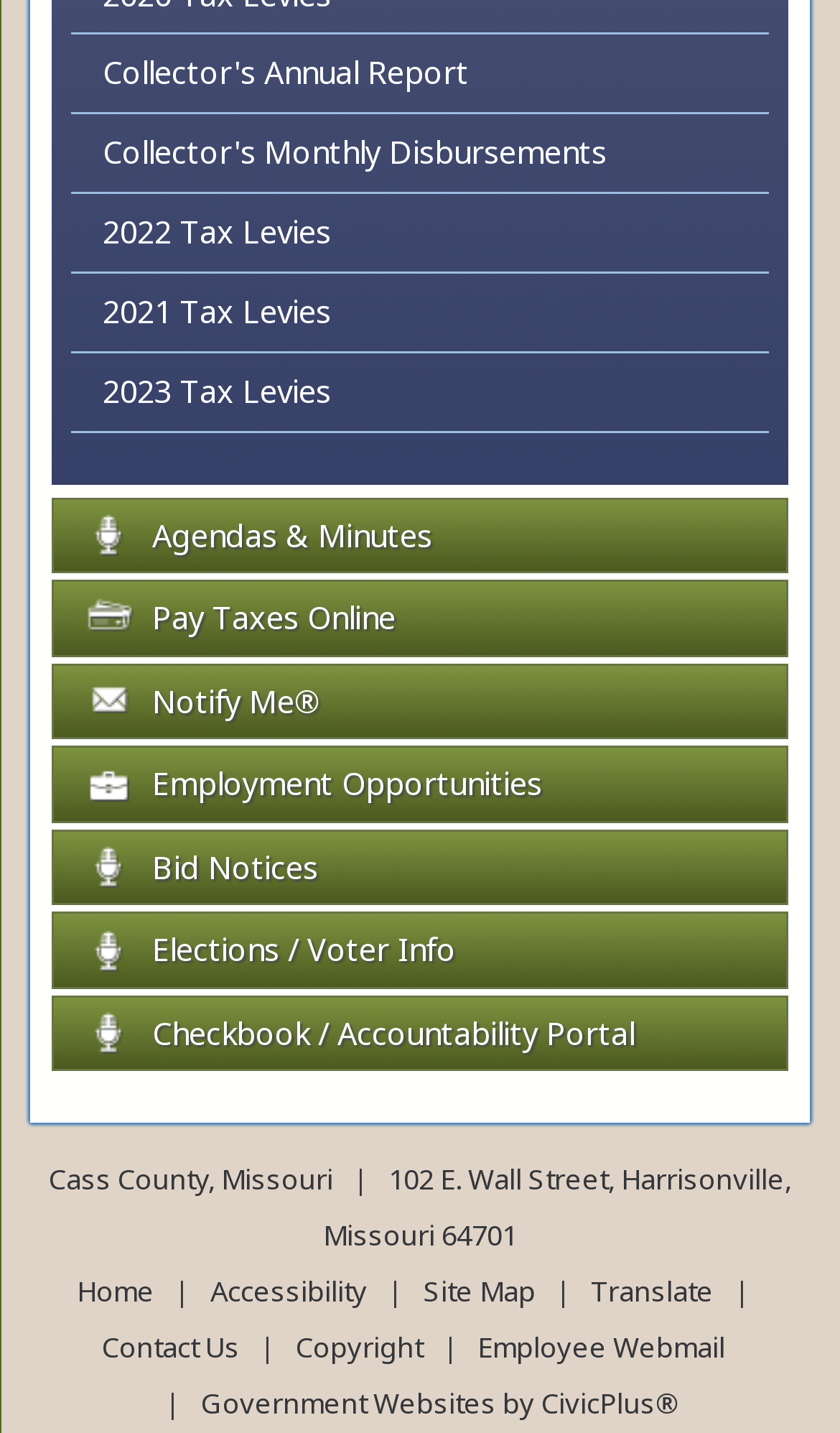Can you specify the bounding box coordinates for the region that should be clicked to fulfill this instruction: "View Collector's Annual Report".

[0.085, 0.025, 0.915, 0.08]